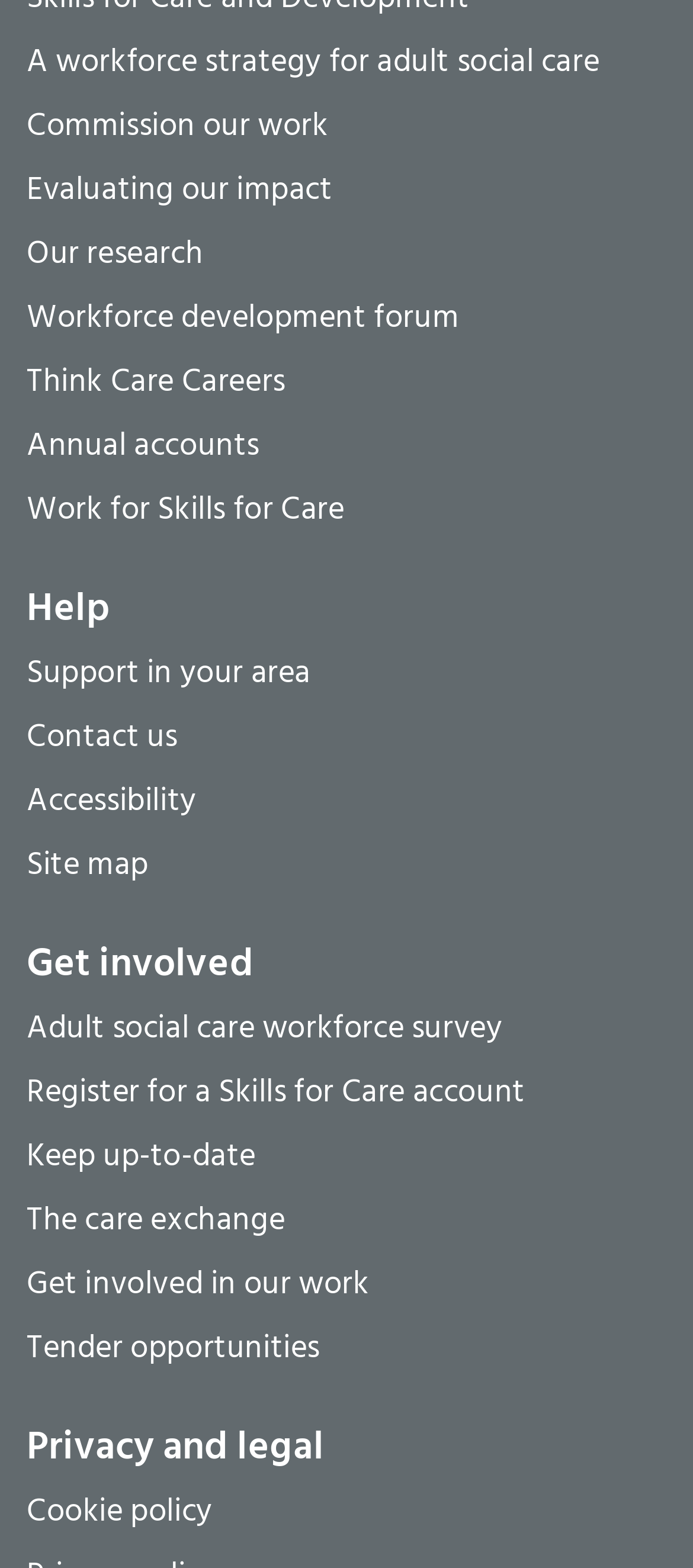Specify the bounding box coordinates of the area that needs to be clicked to achieve the following instruction: "View annual accounts".

[0.038, 0.267, 0.374, 0.306]